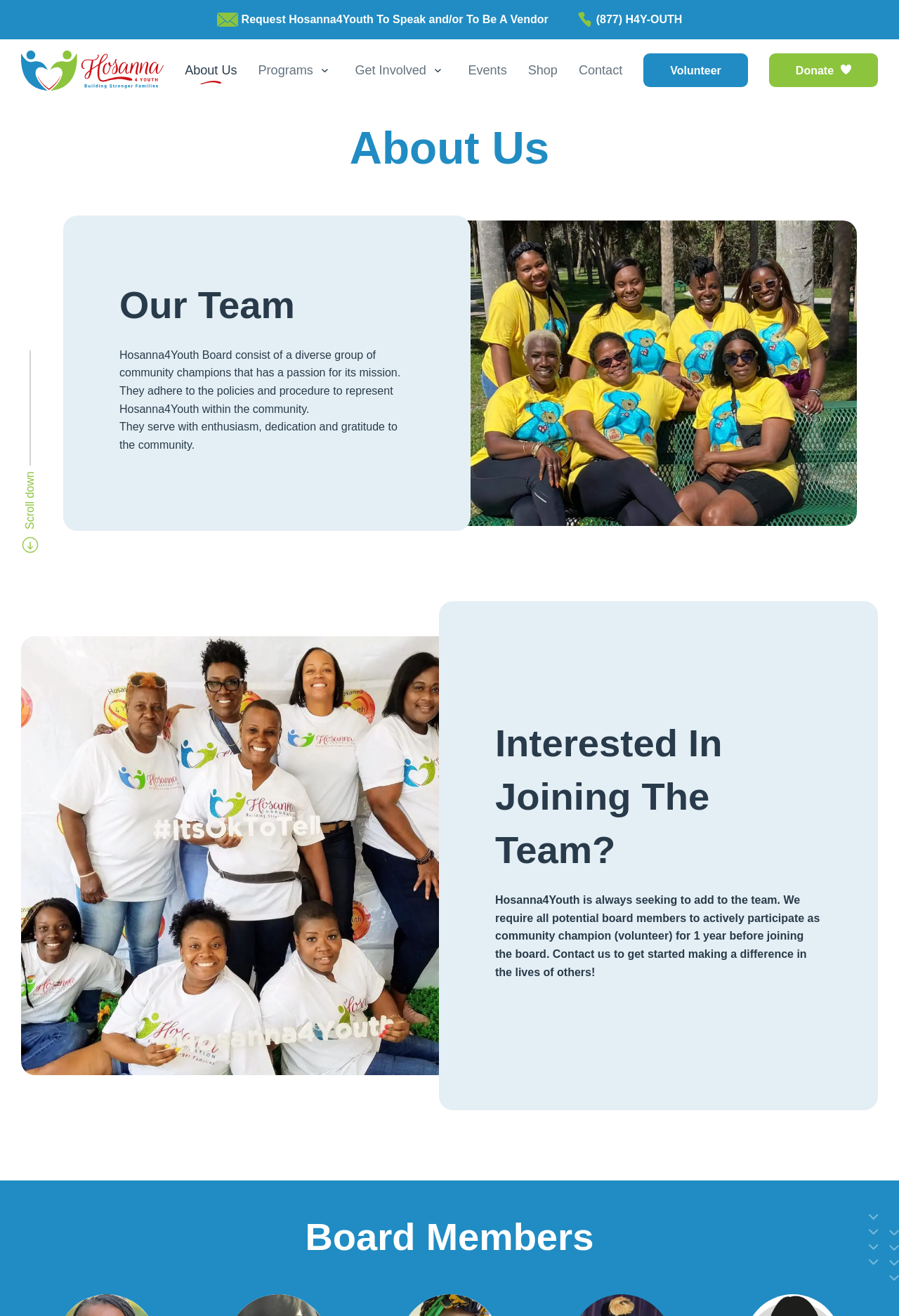Predict the bounding box of the UI element based on this description: "Shop".

[0.587, 0.046, 0.62, 0.061]